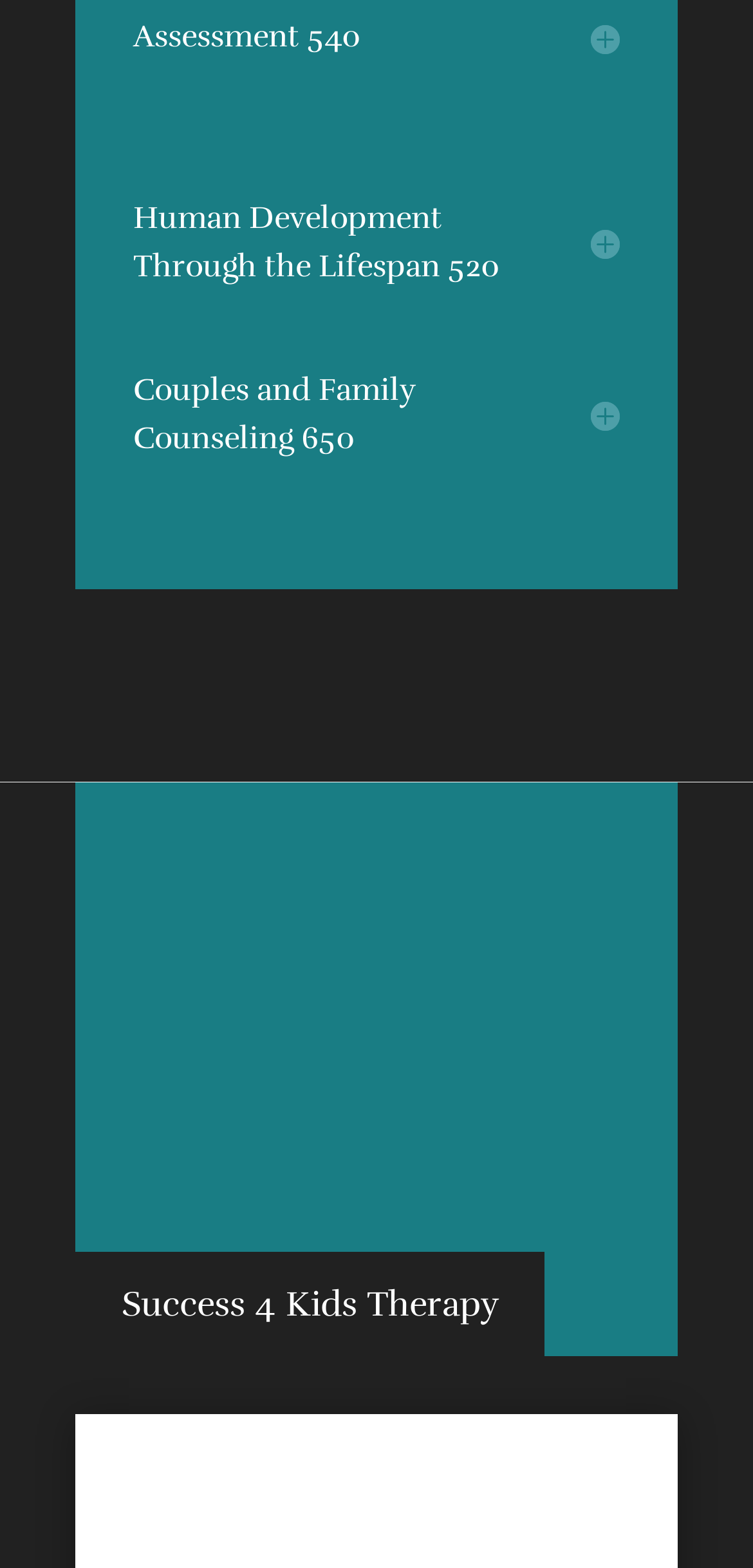Provide your answer in a single word or phrase: 
How many courses are listed on the webpage?

3